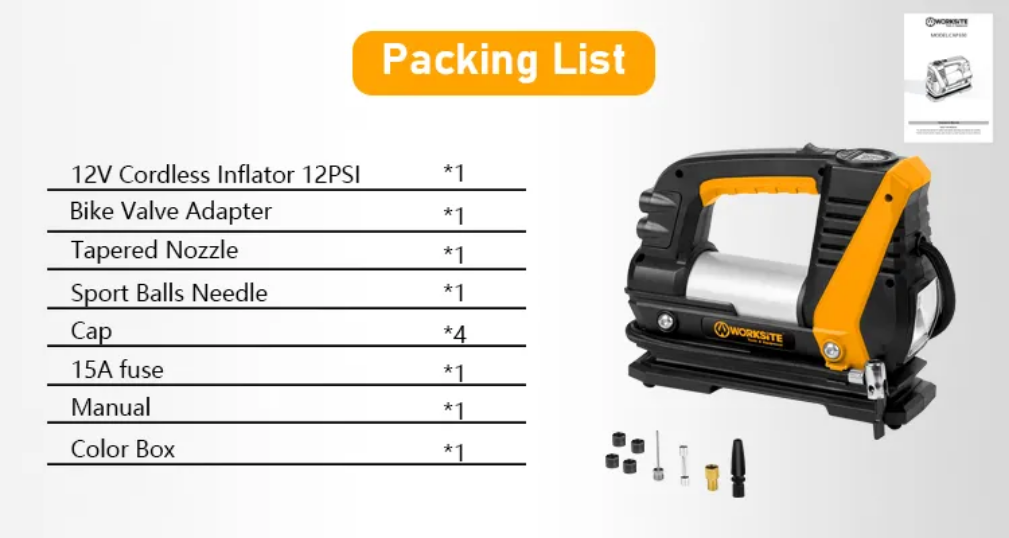Using the information from the screenshot, answer the following question thoroughly:
How many caps are included in the packing list?

The caption lists the included items, which mentions 'four caps'. This information is provided to inform users about the contents of the product package.